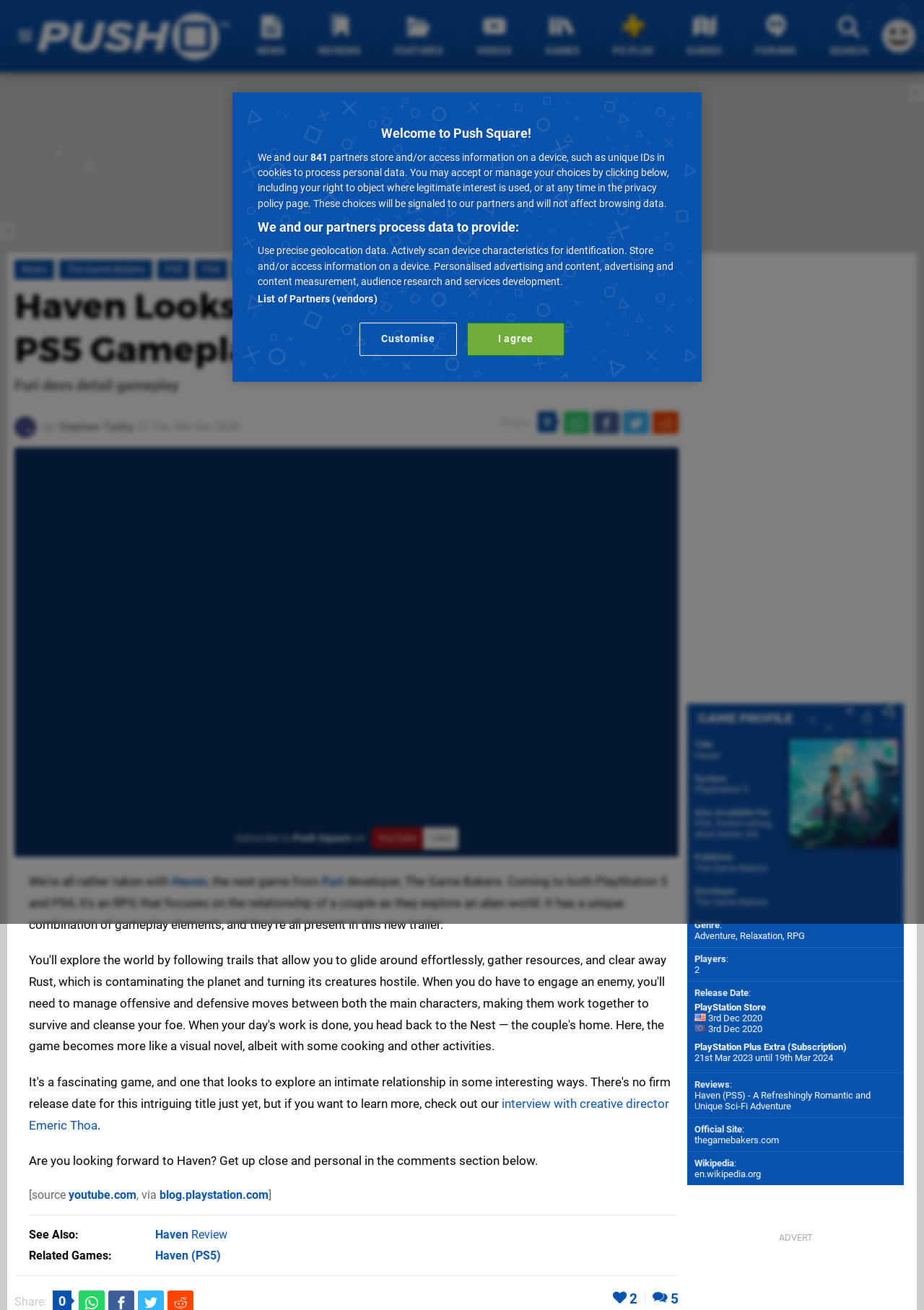What is the principal heading displayed on the webpage?

Haven Looks Lovely in Brand New PS5 Gameplay Trailer